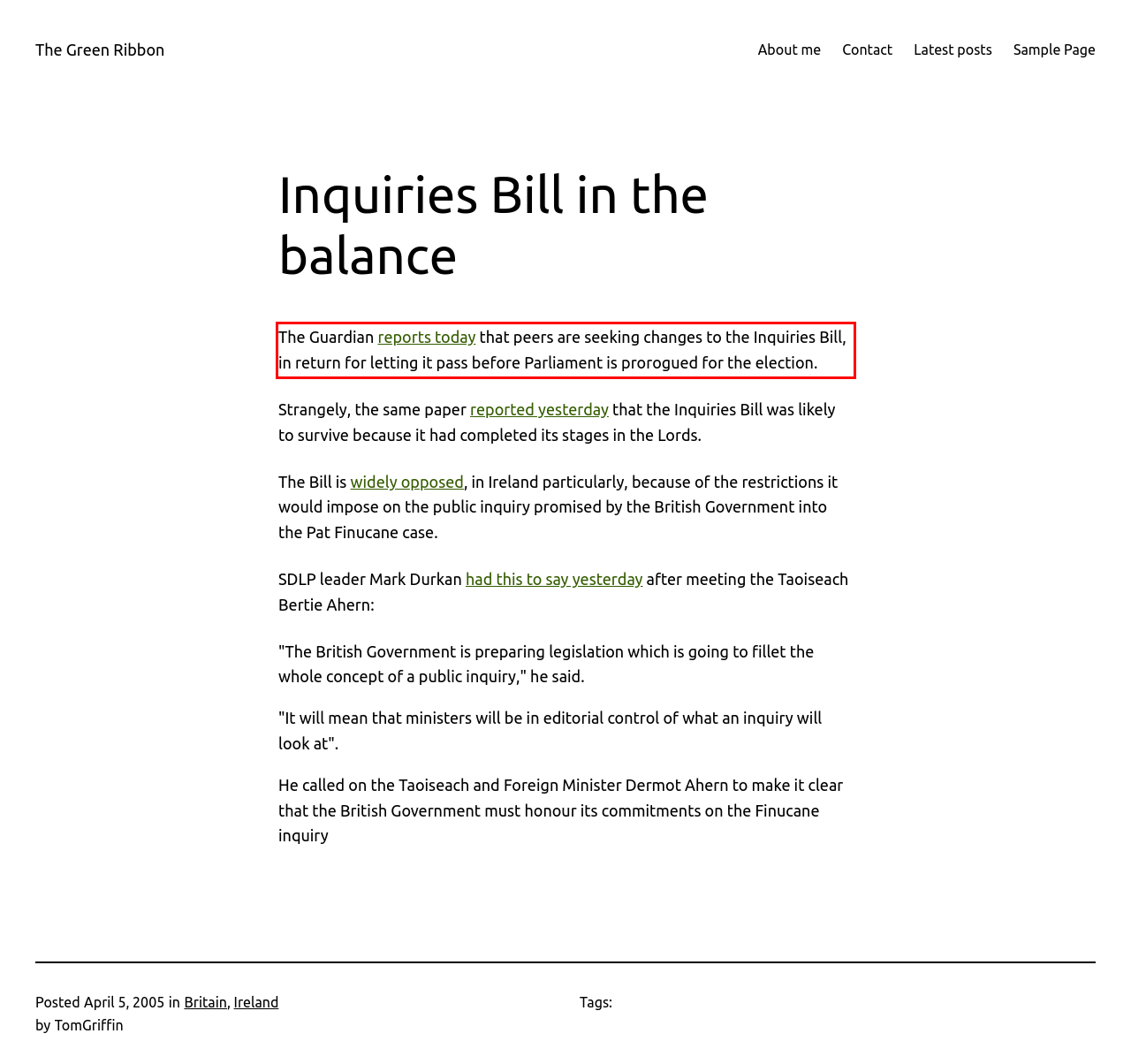Using the provided webpage screenshot, recognize the text content in the area marked by the red bounding box.

The Guardian reports today that peers are seeking changes to the Inquiries Bill, in return for letting it pass before Parliament is prorogued for the election.